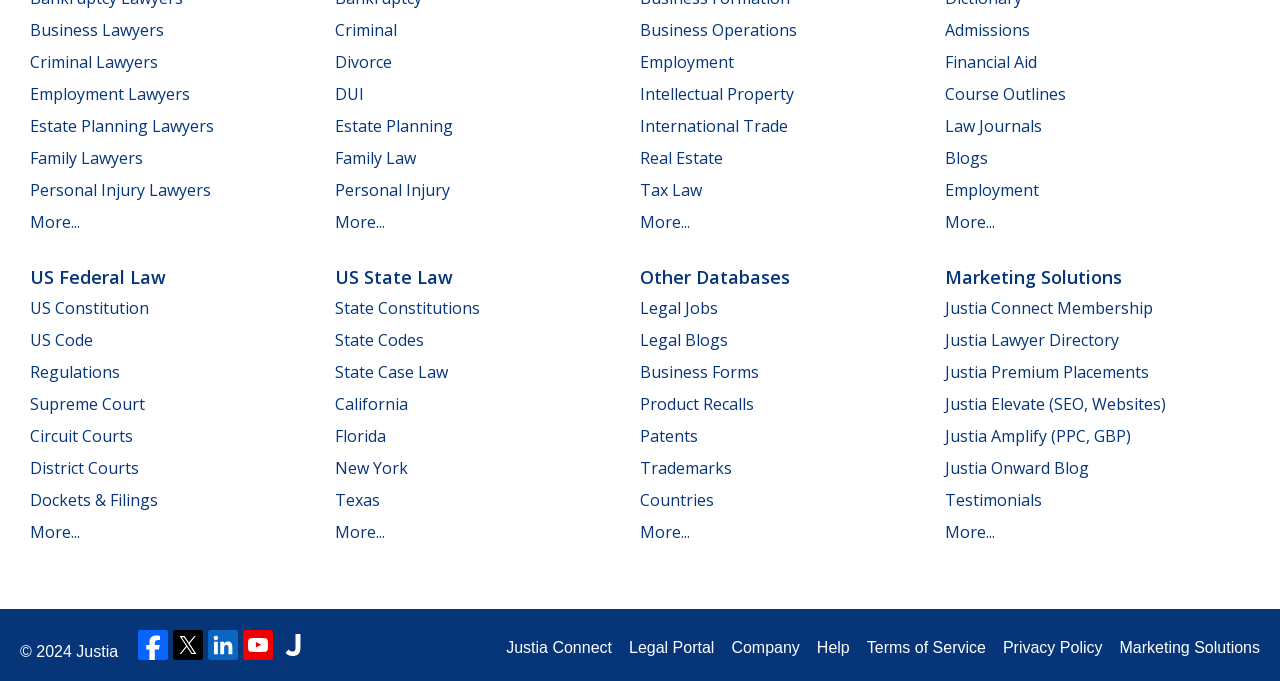Find the bounding box coordinates for the HTML element described in this sentence: "Company". Provide the coordinates as four float numbers between 0 and 1, in the format [left, top, right, bottom].

[0.571, 0.934, 0.625, 0.969]